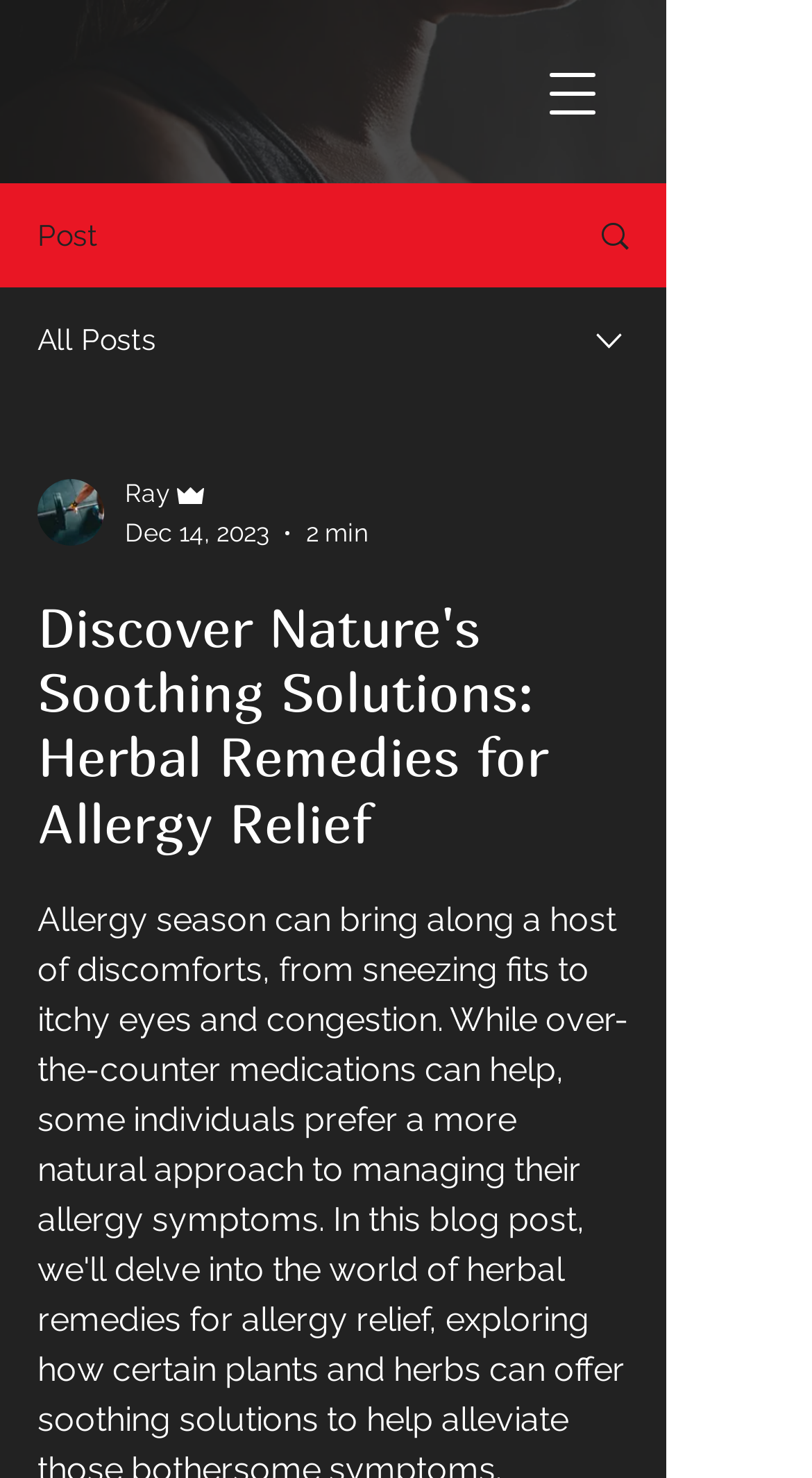Is the navigation menu open?
Provide a detailed answer to the question using information from the image.

I found a button element with the text 'Open navigation menu', which suggests that the navigation menu is not currently open. If it were open, the button text would likely be 'Close navigation menu'.